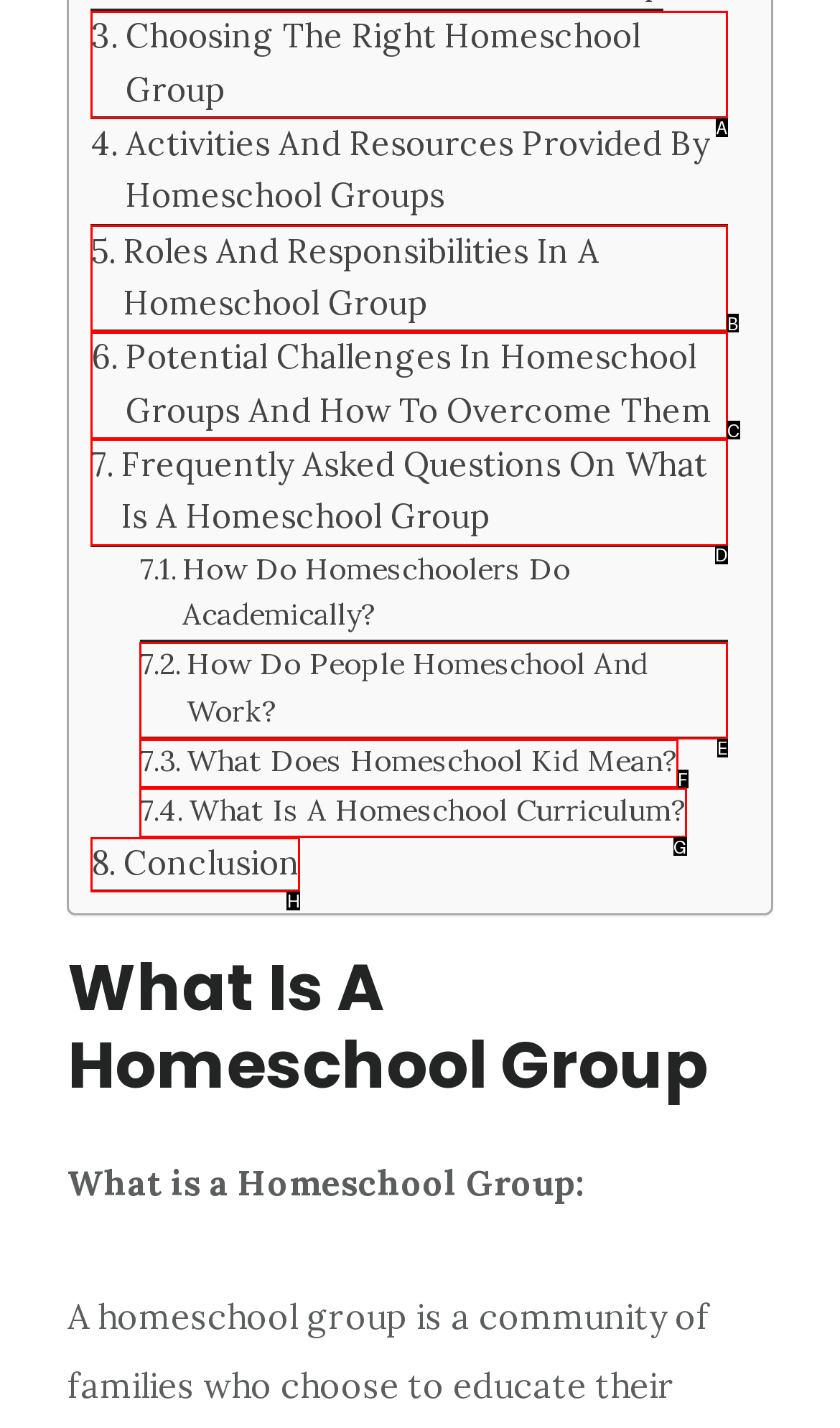Tell me which one HTML element I should click to complete this task: Click on 'Choosing The Right Homeschool Group' Answer with the option's letter from the given choices directly.

A